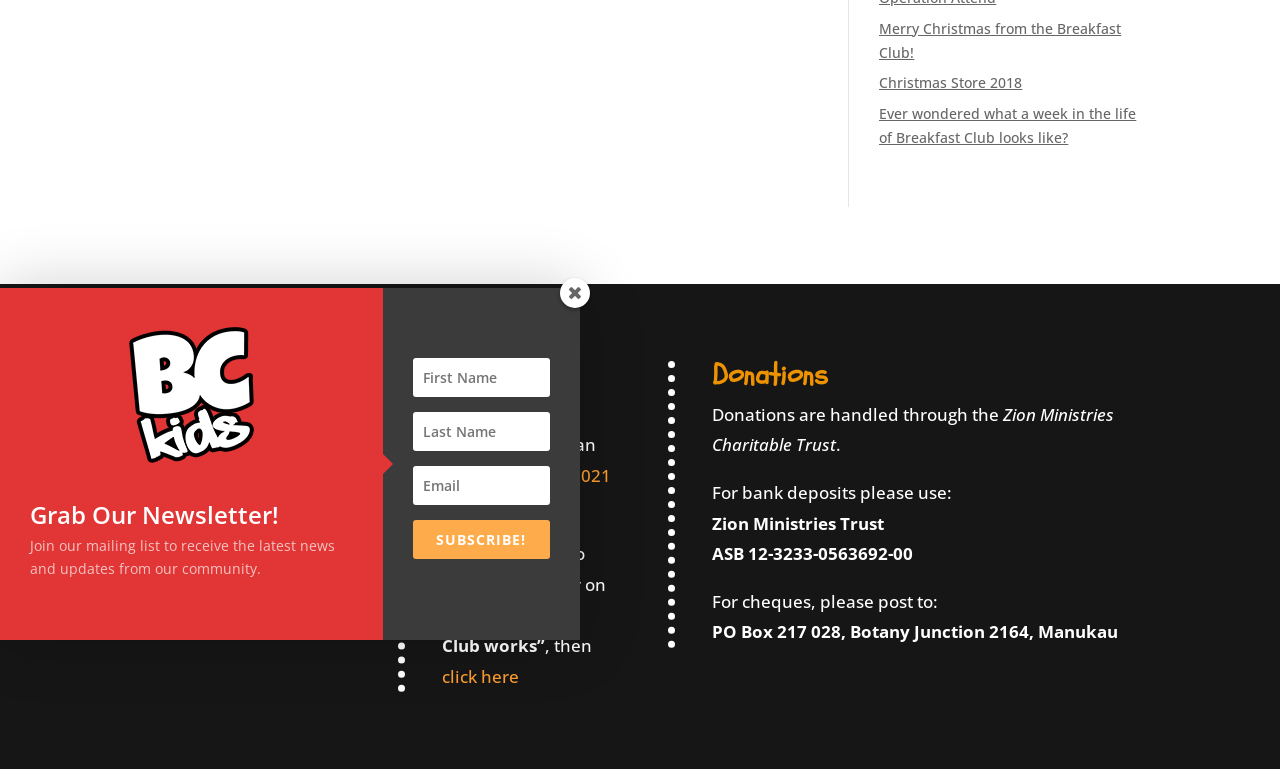Please provide the bounding box coordinates in the format (top-left x, top-left y, bottom-right x, bottom-right y). Remember, all values are floating point numbers between 0 and 1. What is the bounding box coordinate of the region described as: News & Blog

None